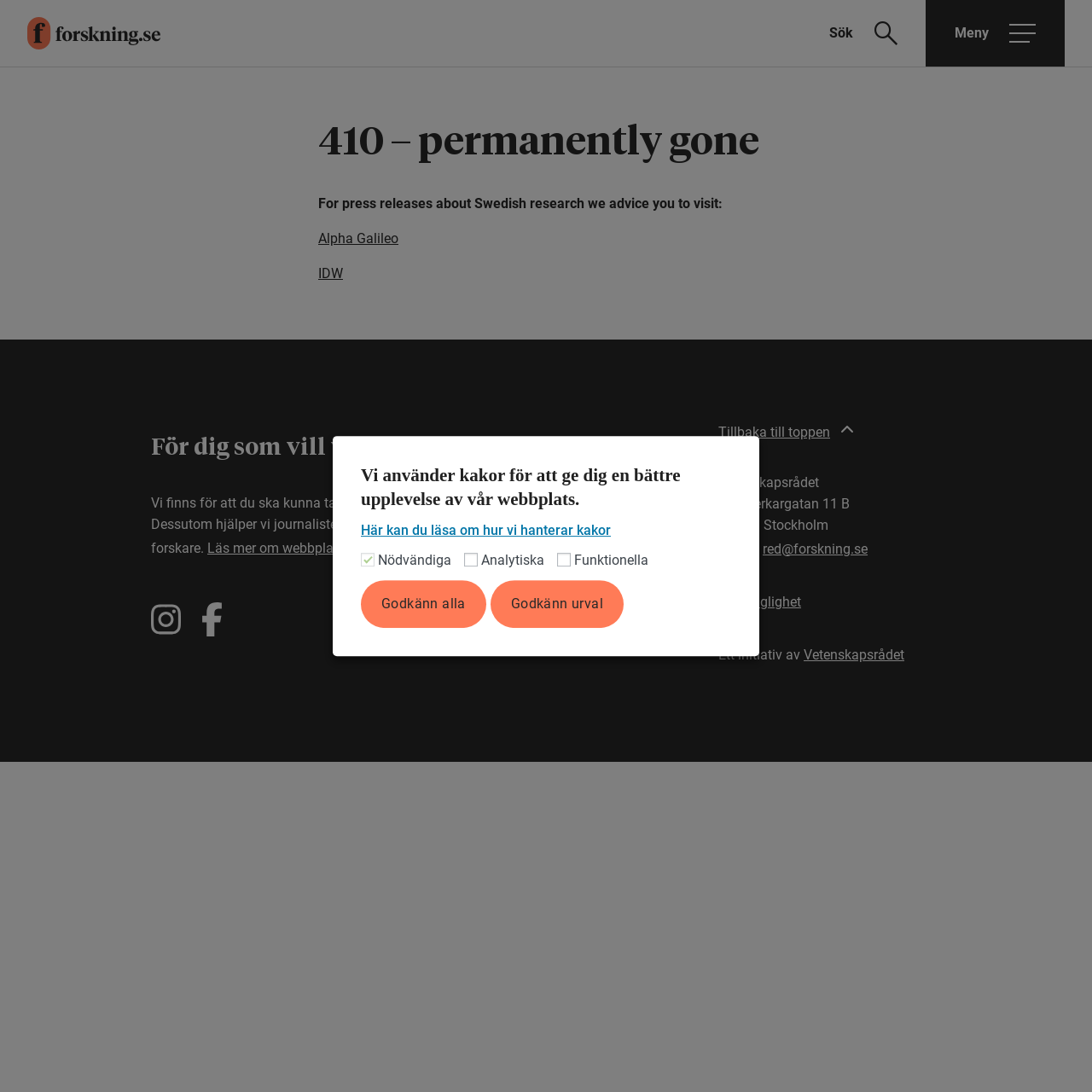Find the bounding box coordinates of the clickable area that will achieve the following instruction: "Open main menu".

[0.848, 0.0, 0.975, 0.061]